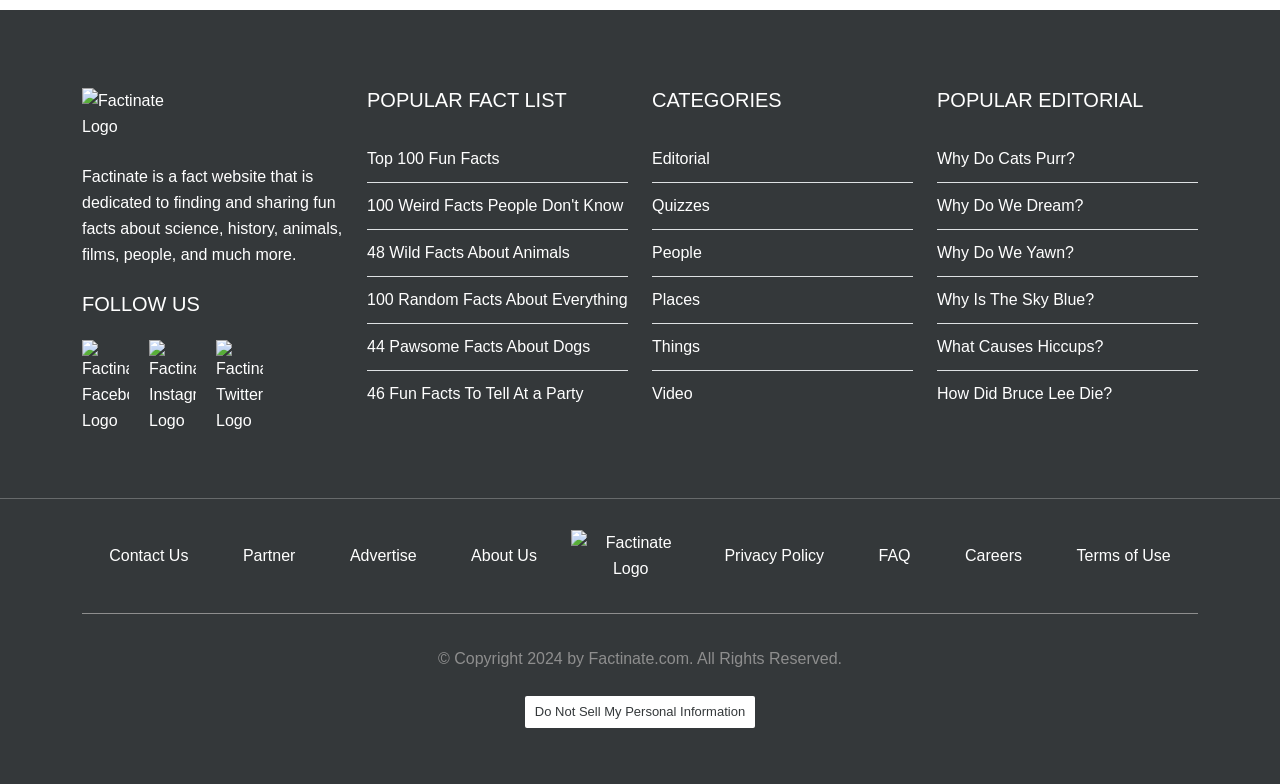Find the bounding box coordinates of the element you need to click on to perform this action: 'Check the Privacy Policy'. The coordinates should be represented by four float values between 0 and 1, in the format [left, top, right, bottom].

[0.566, 0.697, 0.644, 0.719]